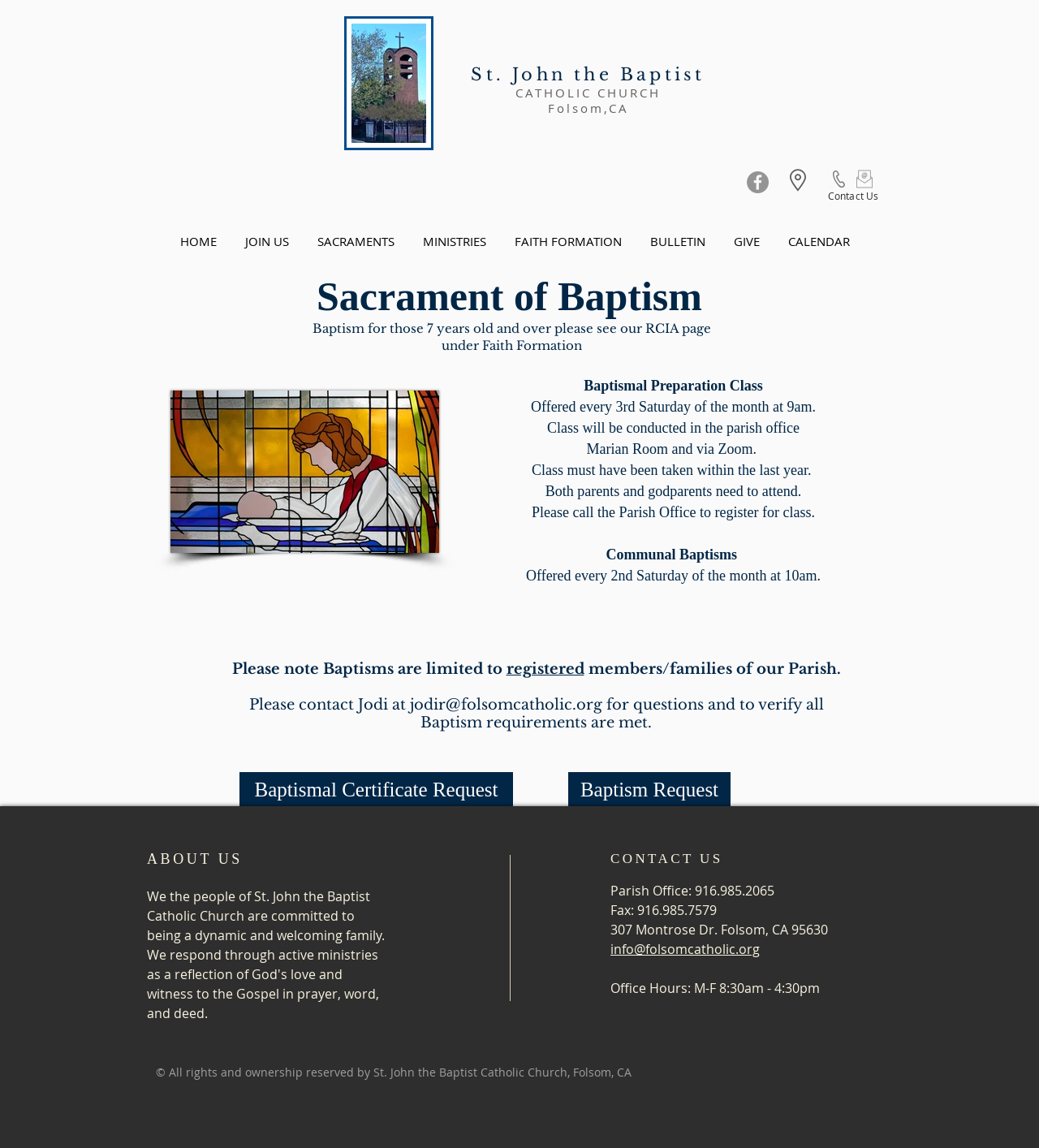Given the webpage screenshot, identify the bounding box of the UI element that matches this description: "#comp-klcpkzc9 svg [data-color="1"] {fill: #605E5E;}".

[0.76, 0.147, 0.776, 0.168]